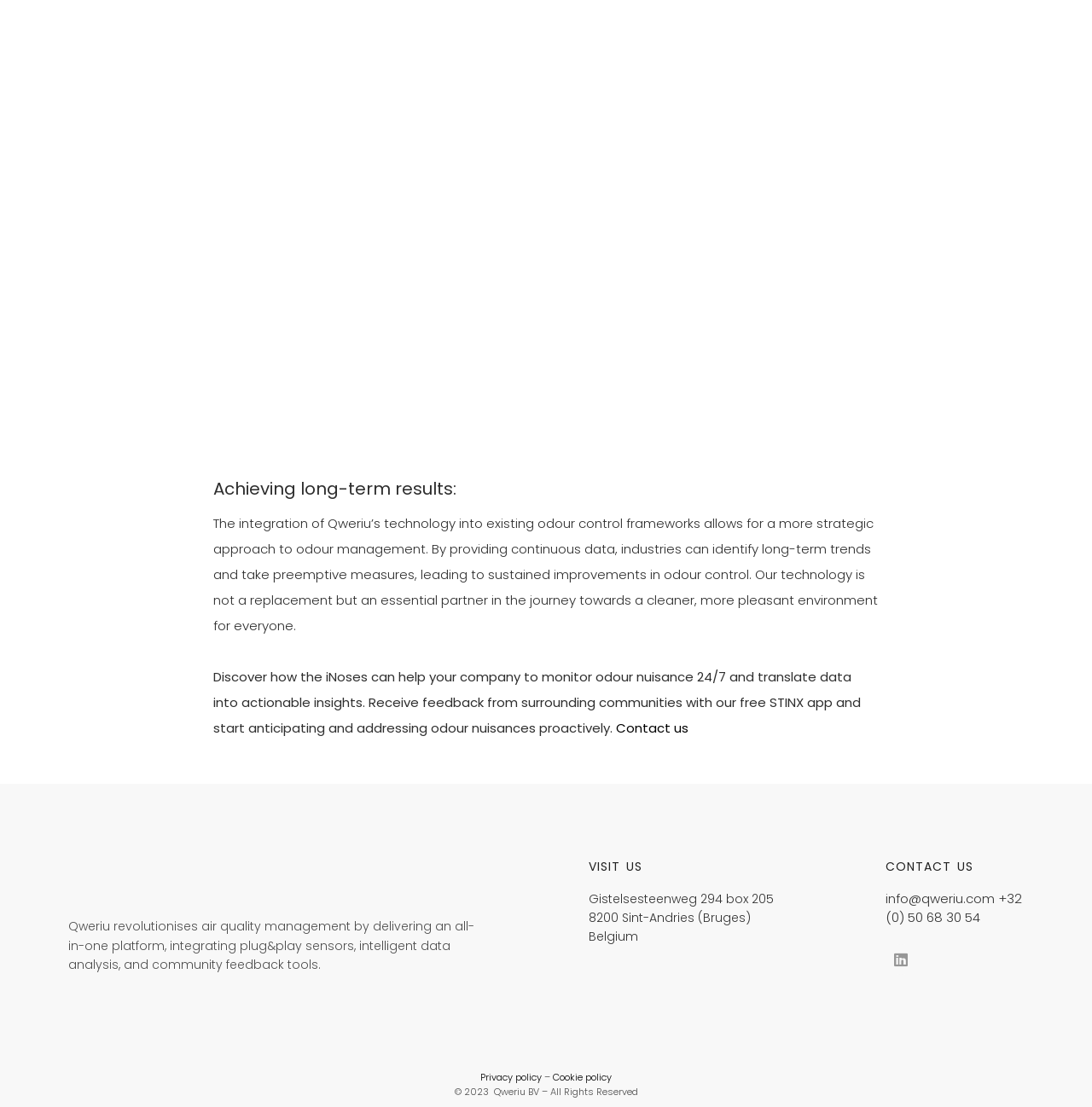What is the copyright year of Qweriu's website?
Please look at the screenshot and answer using one word or phrase.

2023